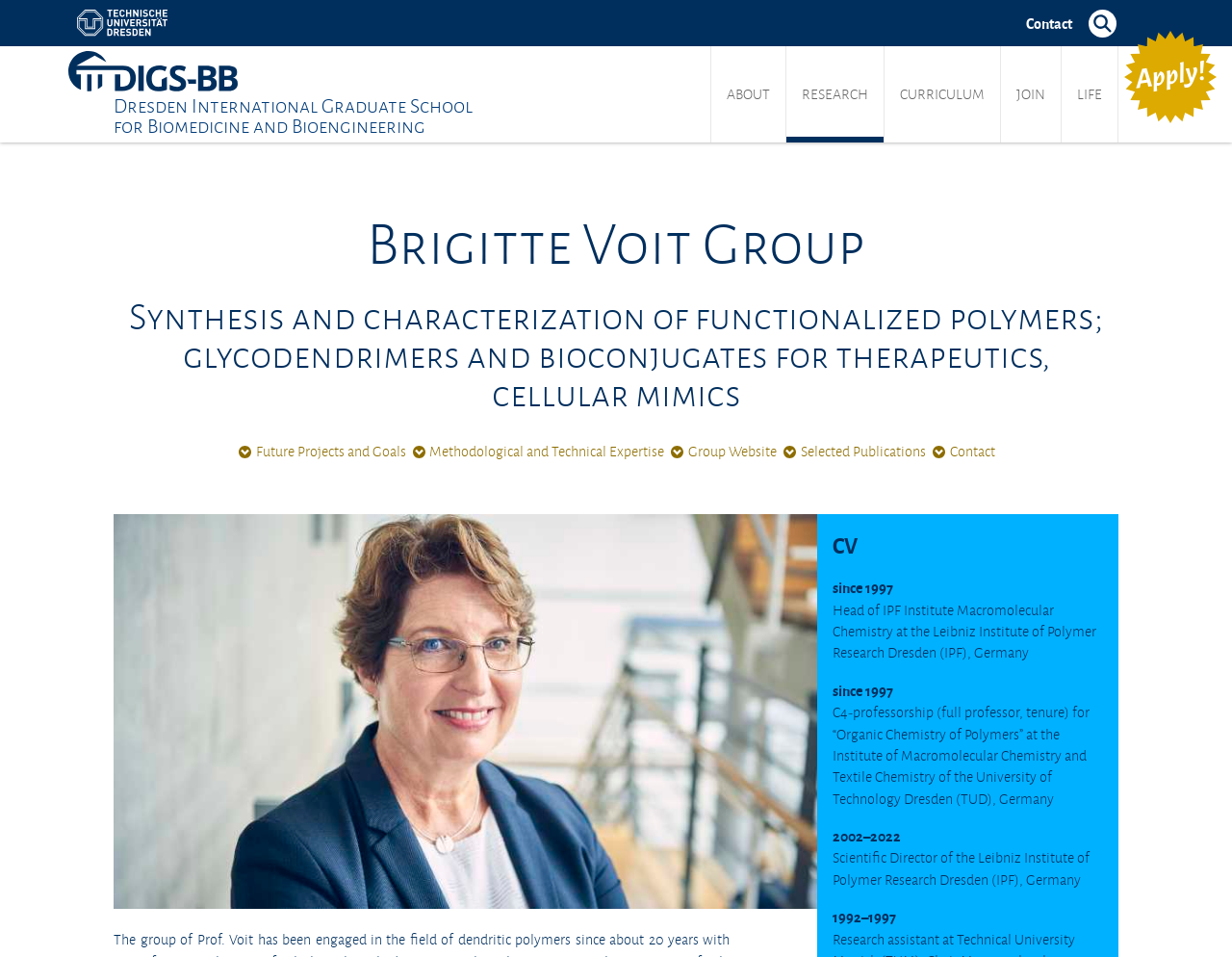Pinpoint the bounding box coordinates of the area that should be clicked to complete the following instruction: "Contact Brigitte Voit". The coordinates must be given as four float numbers between 0 and 1, i.e., [left, top, right, bottom].

[0.752, 0.455, 0.811, 0.489]